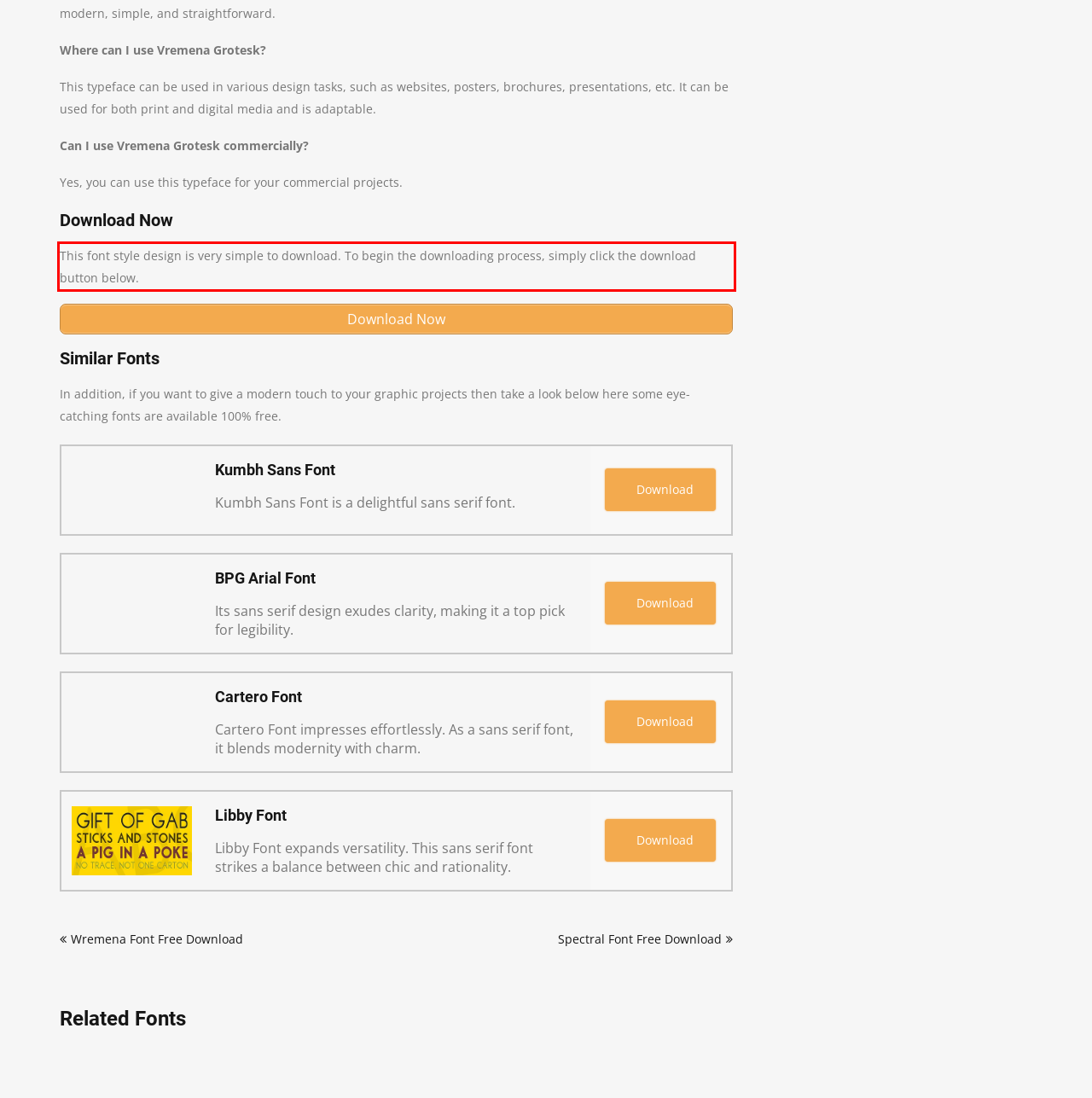Given the screenshot of the webpage, identify the red bounding box, and recognize the text content inside that red bounding box.

This font style design is very simple to download. To begin the downloading process, simply click the download button below.